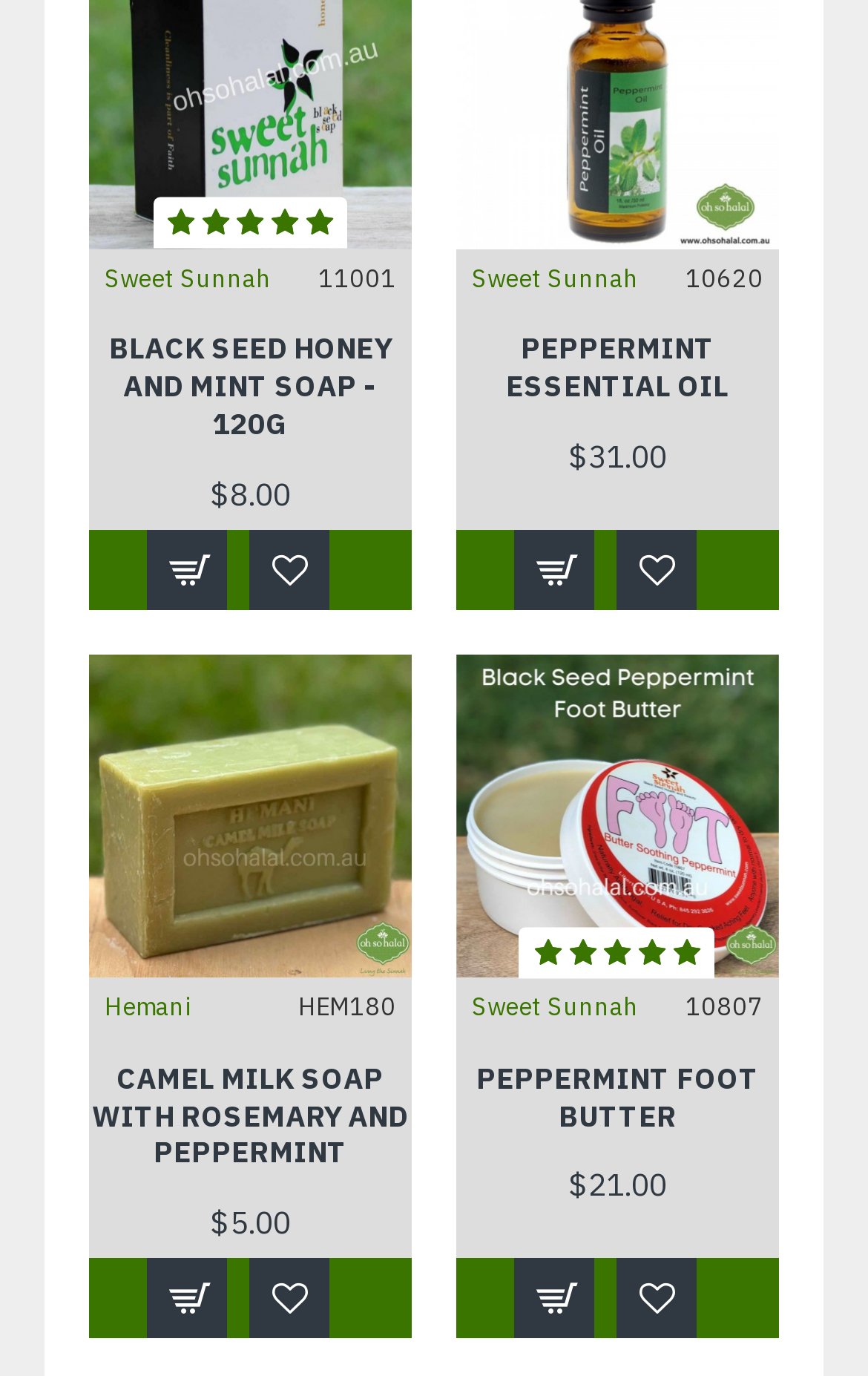Please determine the bounding box coordinates of the element to click in order to execute the following instruction: "Click on the heart icon". The coordinates should be four float numbers between 0 and 1, specified as [left, top, right, bottom].

[0.17, 0.385, 0.263, 0.444]